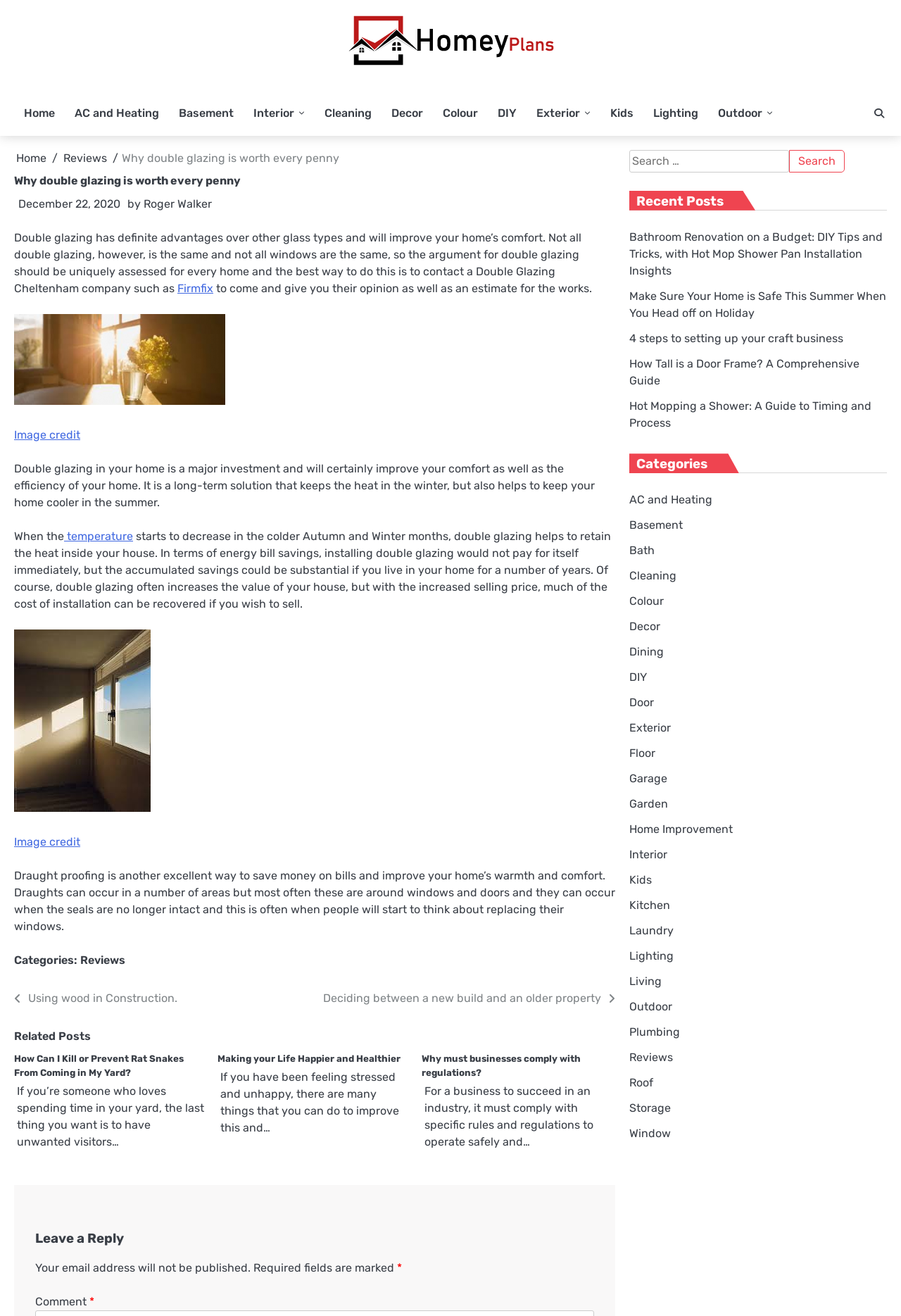Who is the author of the article?
Using the information from the image, answer the question thoroughly.

The author of the article can be found by looking at the text 'by Roger Walker' which is located below the heading 'Why double glazing is worth every penny'.